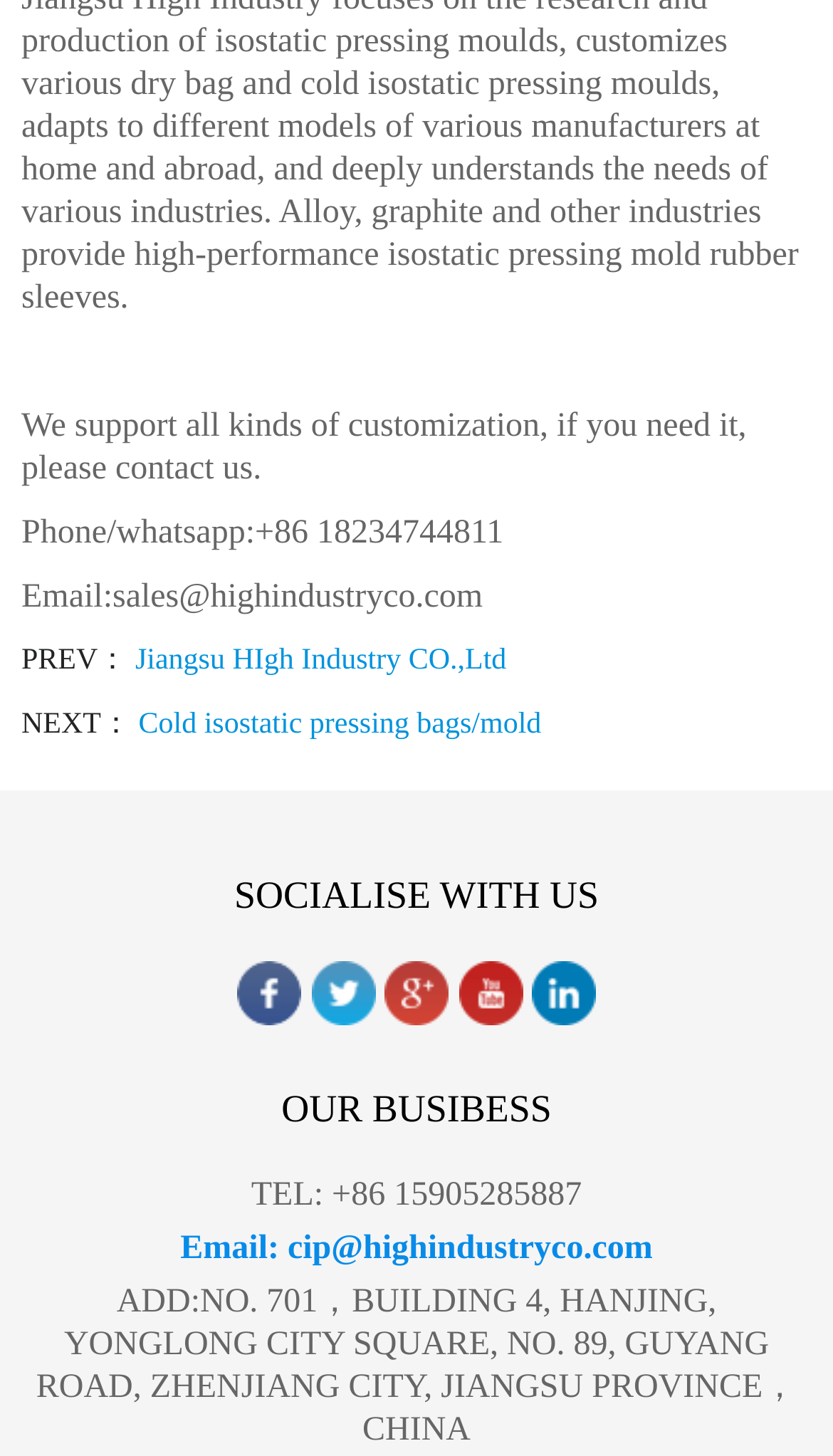Kindly respond to the following question with a single word or a brief phrase: 
What is the email address for sales inquiries?

sales@highindustryco.com